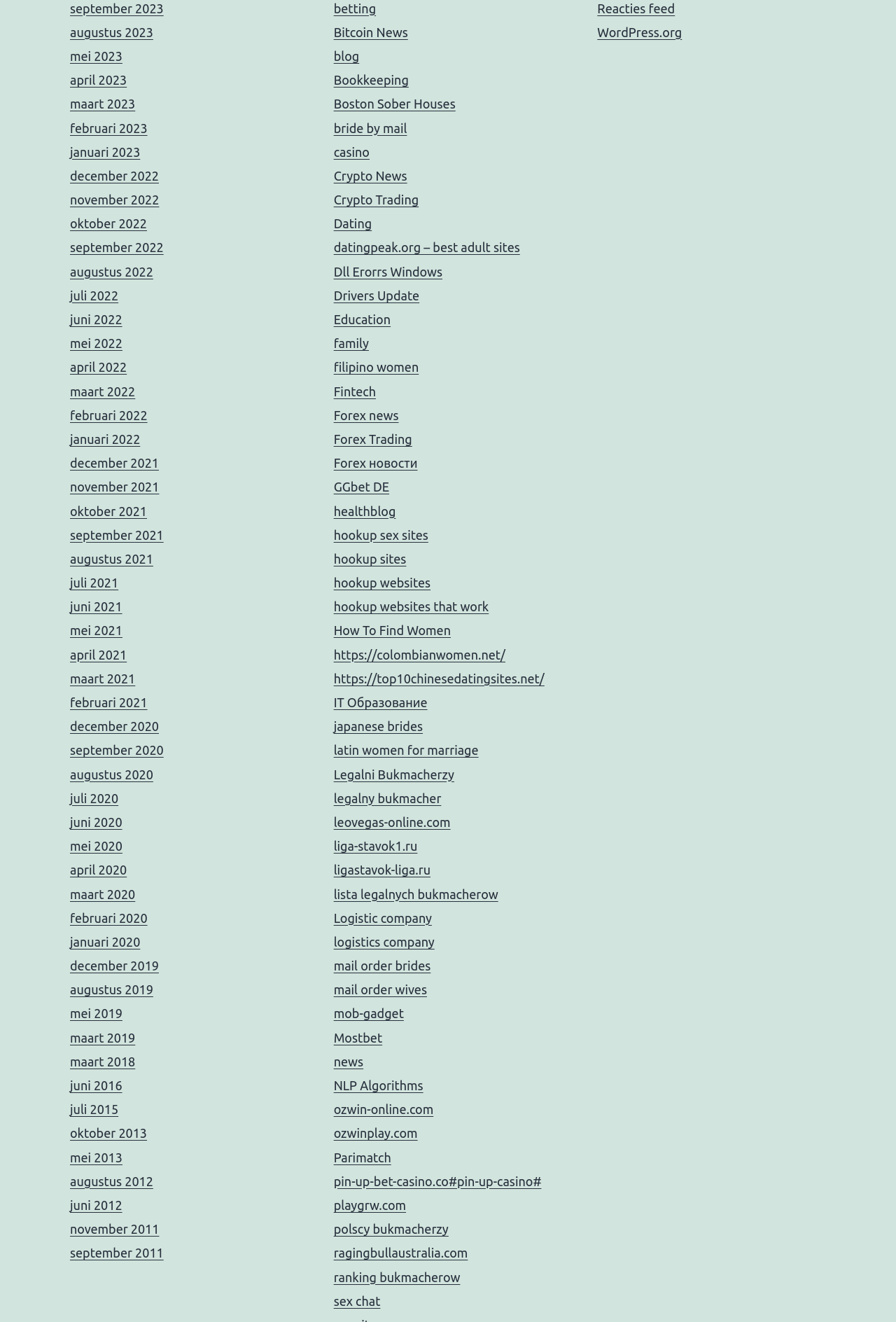What is the earliest year mentioned on the webpage?
Based on the visual information, provide a detailed and comprehensive answer.

I scanned the webpage and found the earliest year mentioned is 2011, which is associated with the link 'november 2011'.